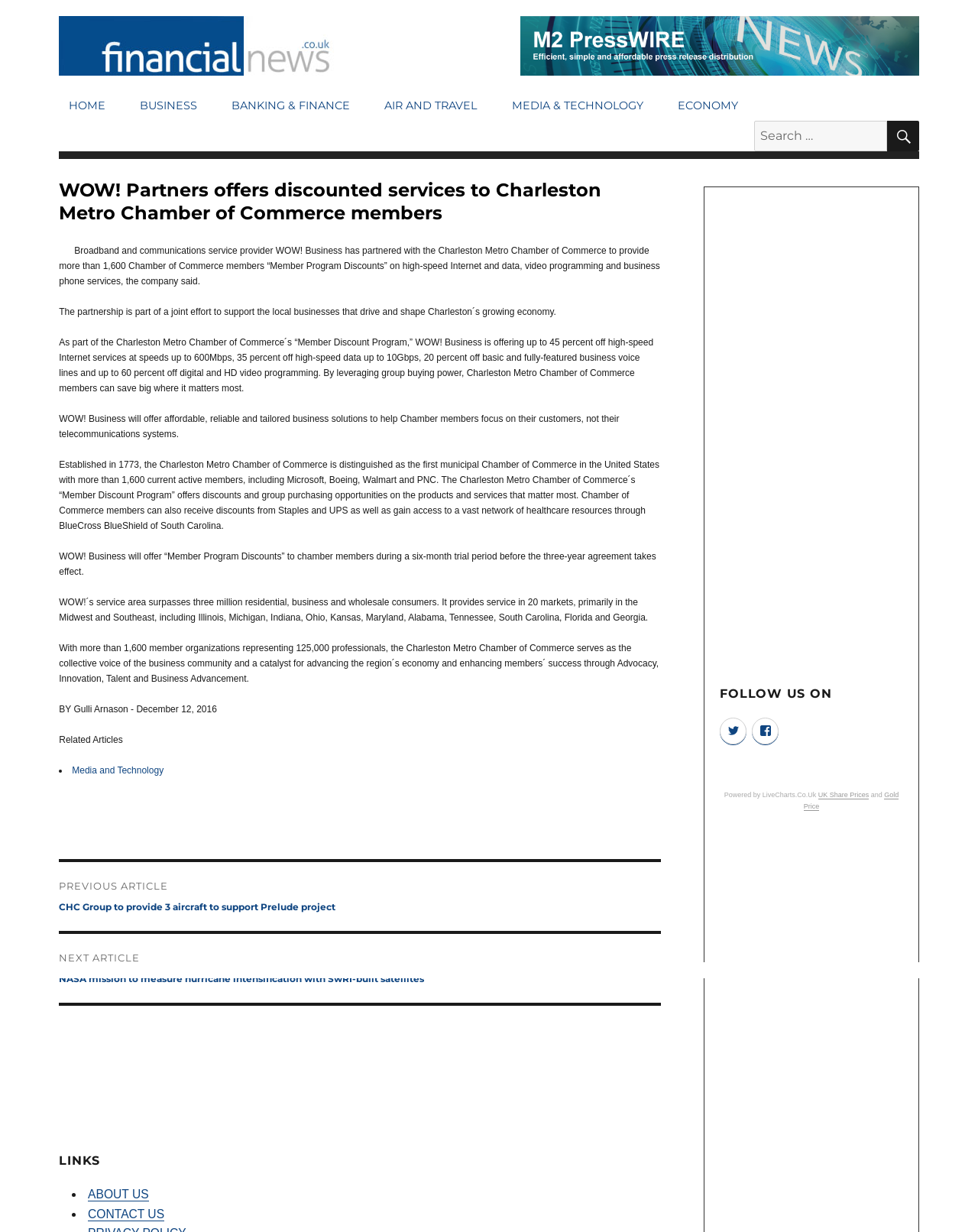Analyze the image and provide a detailed answer to the question: What is the maximum speed of high-speed Internet services offered?

I found the answer by reading the article content, which mentions 'up to 45 percent off high-speed Internet services at speeds up to 600Mbps'.